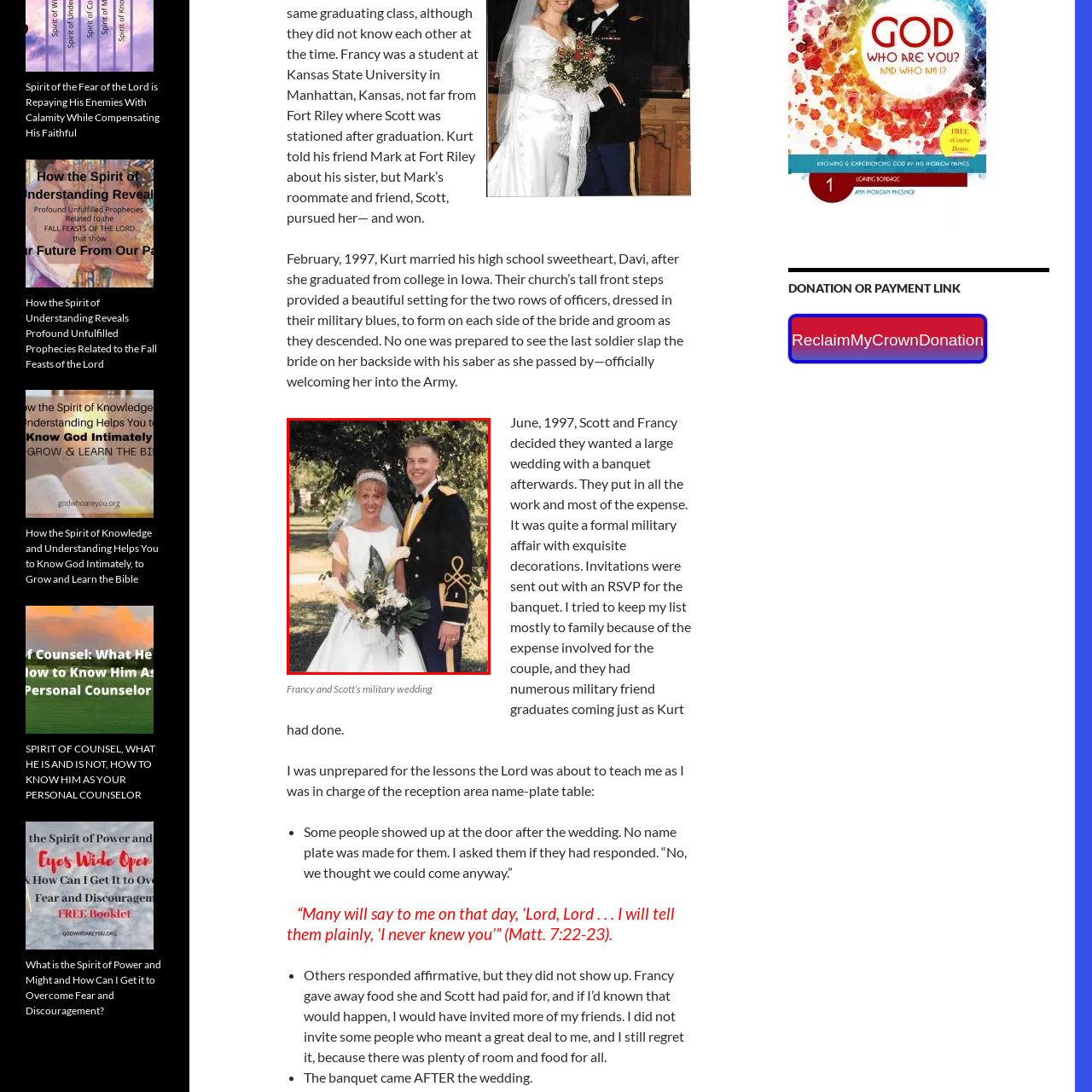What is the significance of Scott's uniform?
Analyze the image within the red frame and provide a concise answer using only one word or a short phrase.

It signifies his service